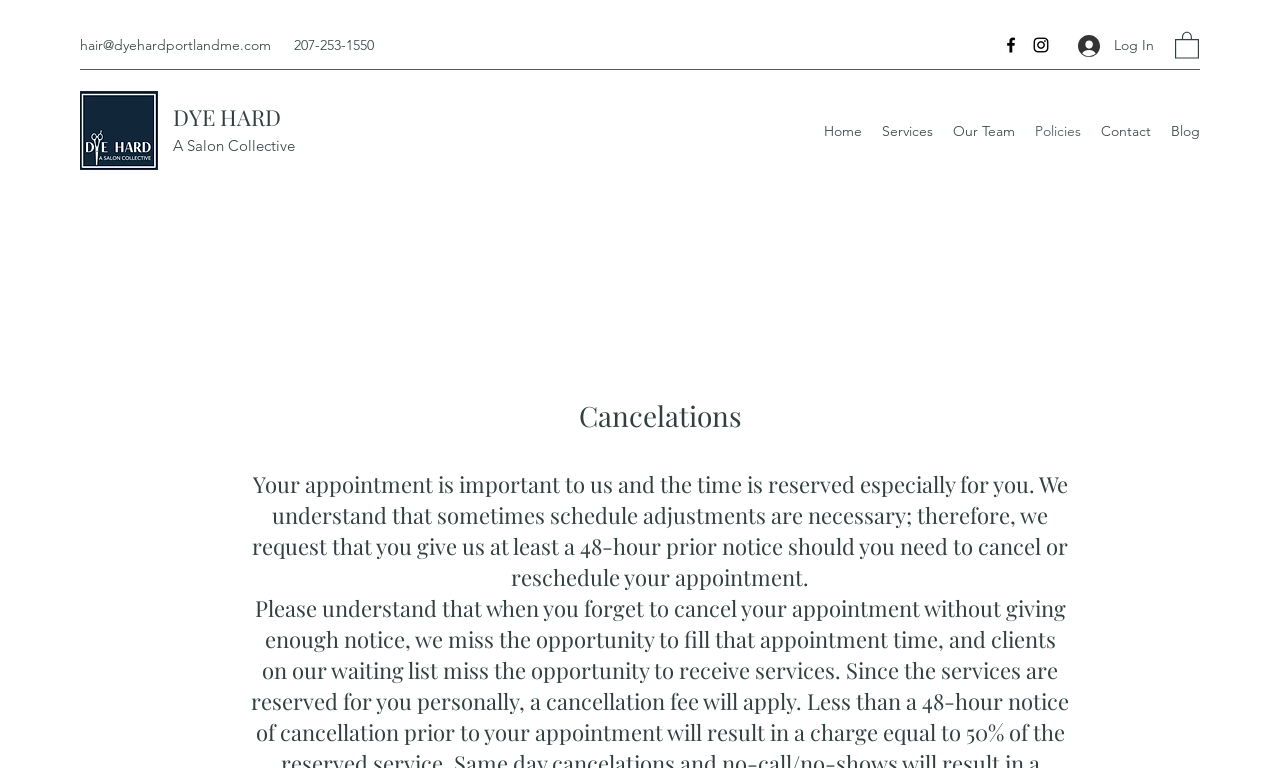What is the phone number of DYE HARD?
Provide a comprehensive and detailed answer to the question.

I found the phone number by looking at the StaticText element with the content '207-253-1550' located at the top of the page.